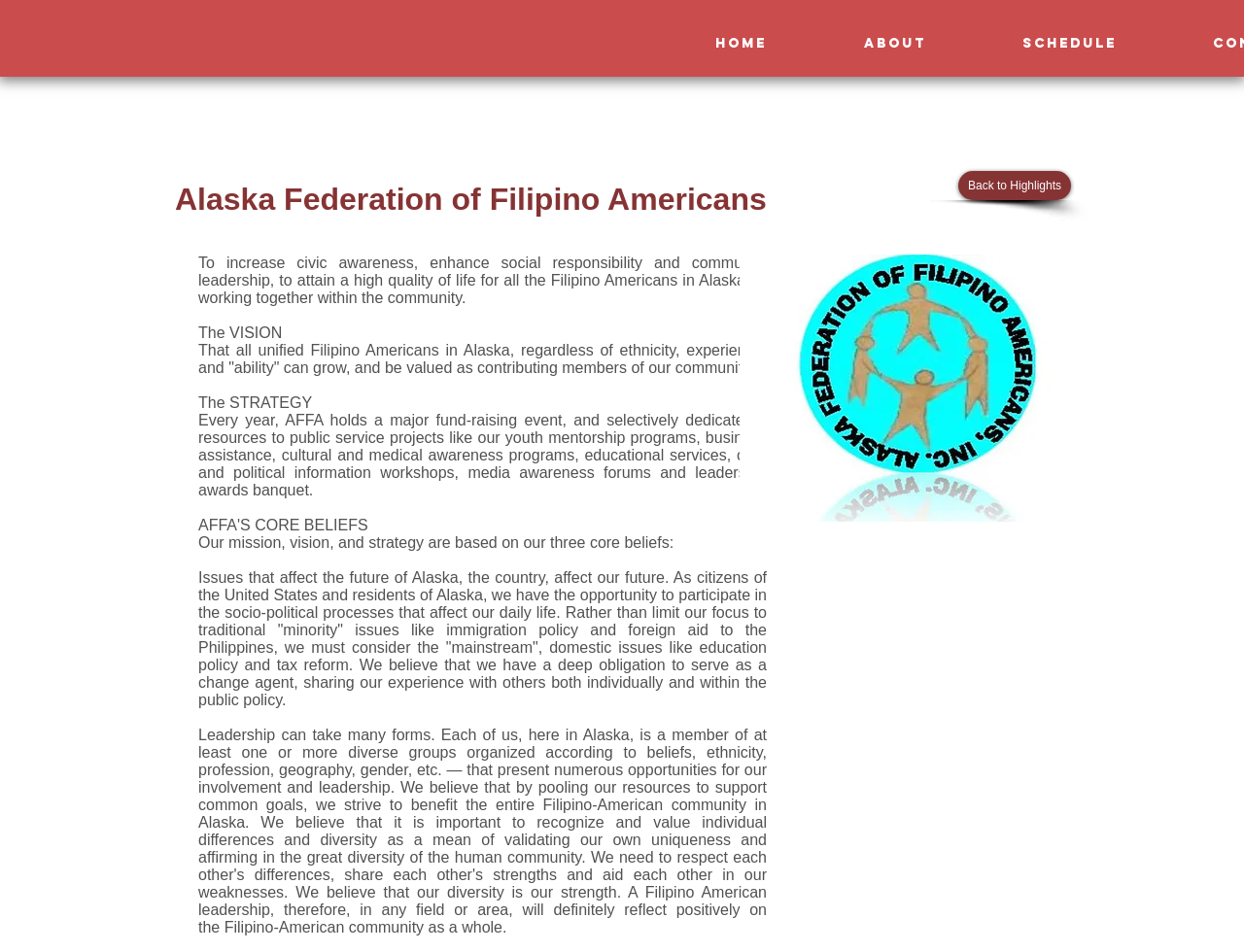Using the webpage screenshot and the element description Back to Highlights, determine the bounding box coordinates. Specify the coordinates in the format (top-left x, top-left y, bottom-right x, bottom-right y) with values ranging from 0 to 1.

[0.77, 0.18, 0.861, 0.21]